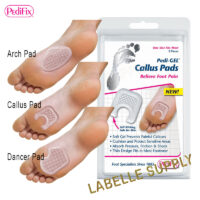What is the material of the pads? Look at the image and give a one-word or short phrase answer.

Soft gel